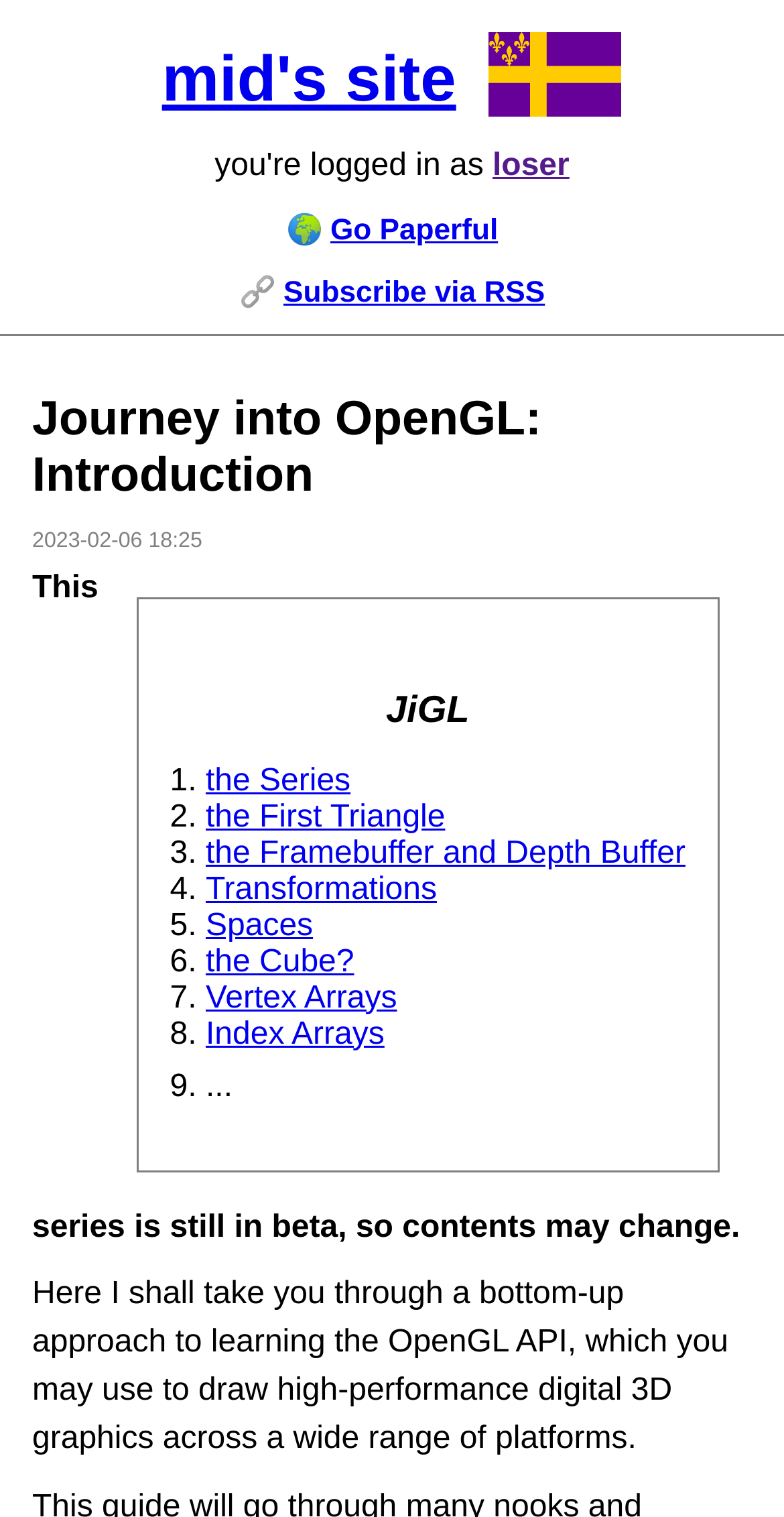What is the purpose of learning OpenGL API?
Based on the image, respond with a single word or phrase.

Draw 3D graphics